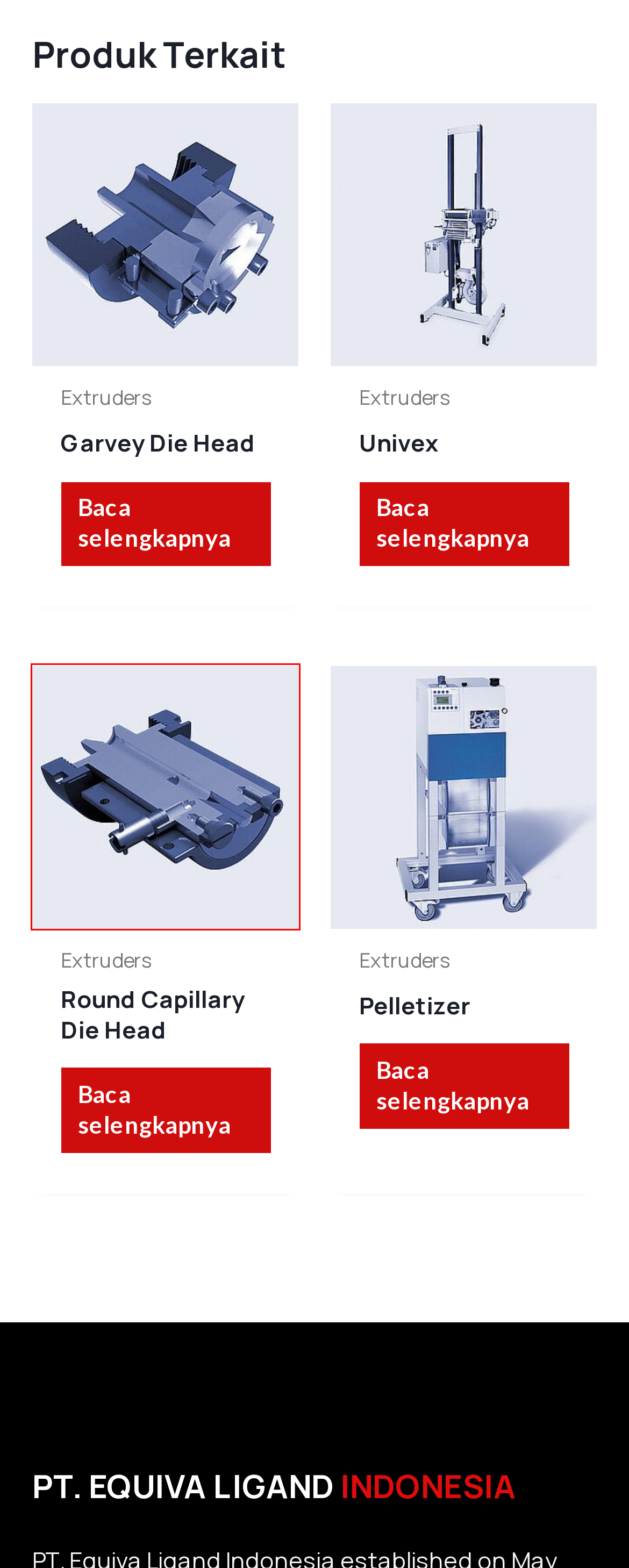You are looking at a screenshot of a webpage with a red bounding box around an element. Determine the best matching webpage description for the new webpage resulting from clicking the element in the red bounding box. Here are the descriptions:
A. Univex - Equiva Ligand Indonesia
B. Home - Equiva Ligand Indonesia
C. Service & Support - Equiva Ligand Indonesia
D. About Us - Equiva Ligand Indonesia
E. Round Capillary Die Head - Equiva Ligand Indonesia
F. Pelletizer - Equiva Ligand Indonesia
G. What's New - Equiva Ligand Indonesia
H. Garvey Die Head - Equiva Ligand Indonesia

E